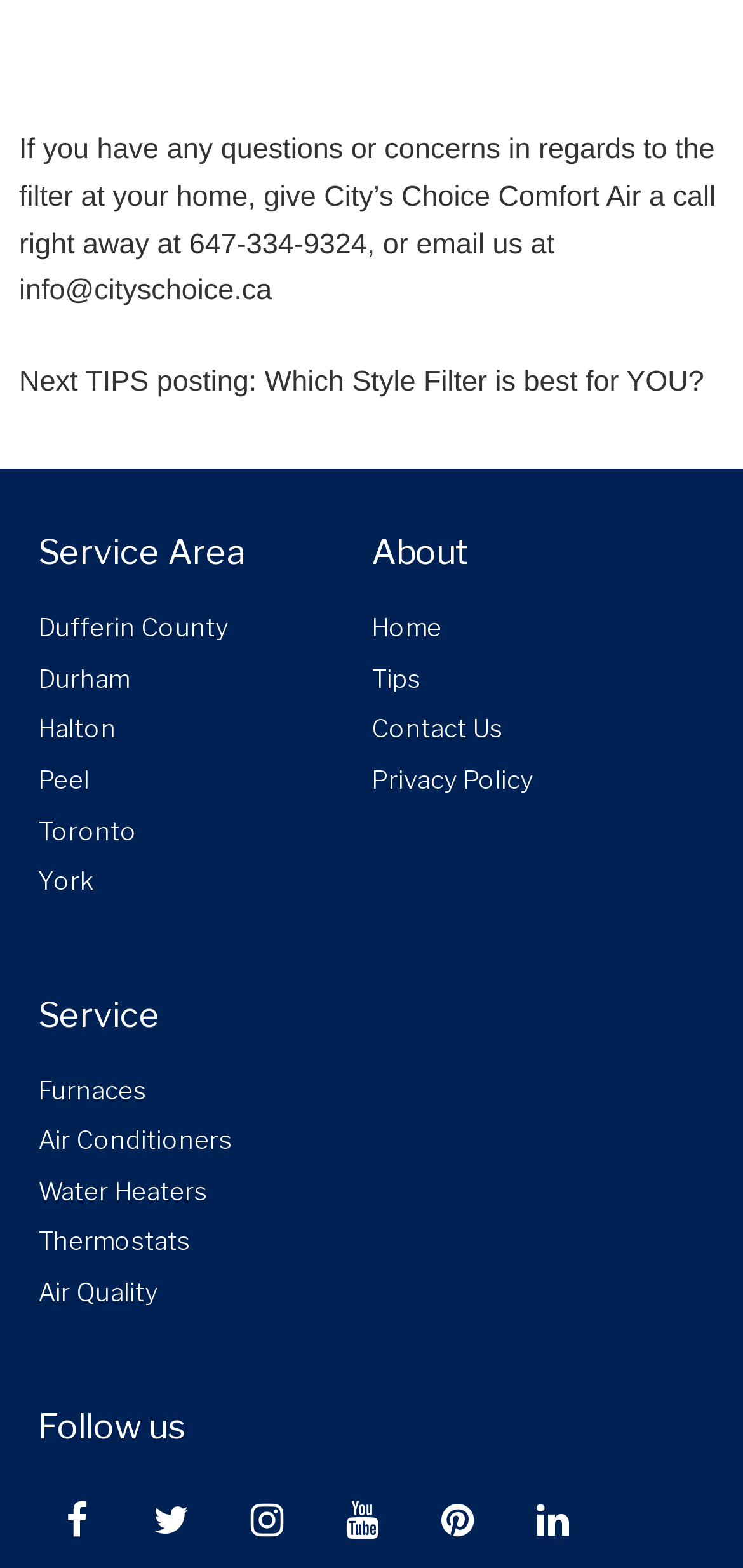Please provide a comprehensive response to the question based on the details in the image: What is the last link listed under Follow us?

The last link listed under Follow us is Linkedin, which can be found at the bottom of the page with an icon and the text 'Linkedin'.